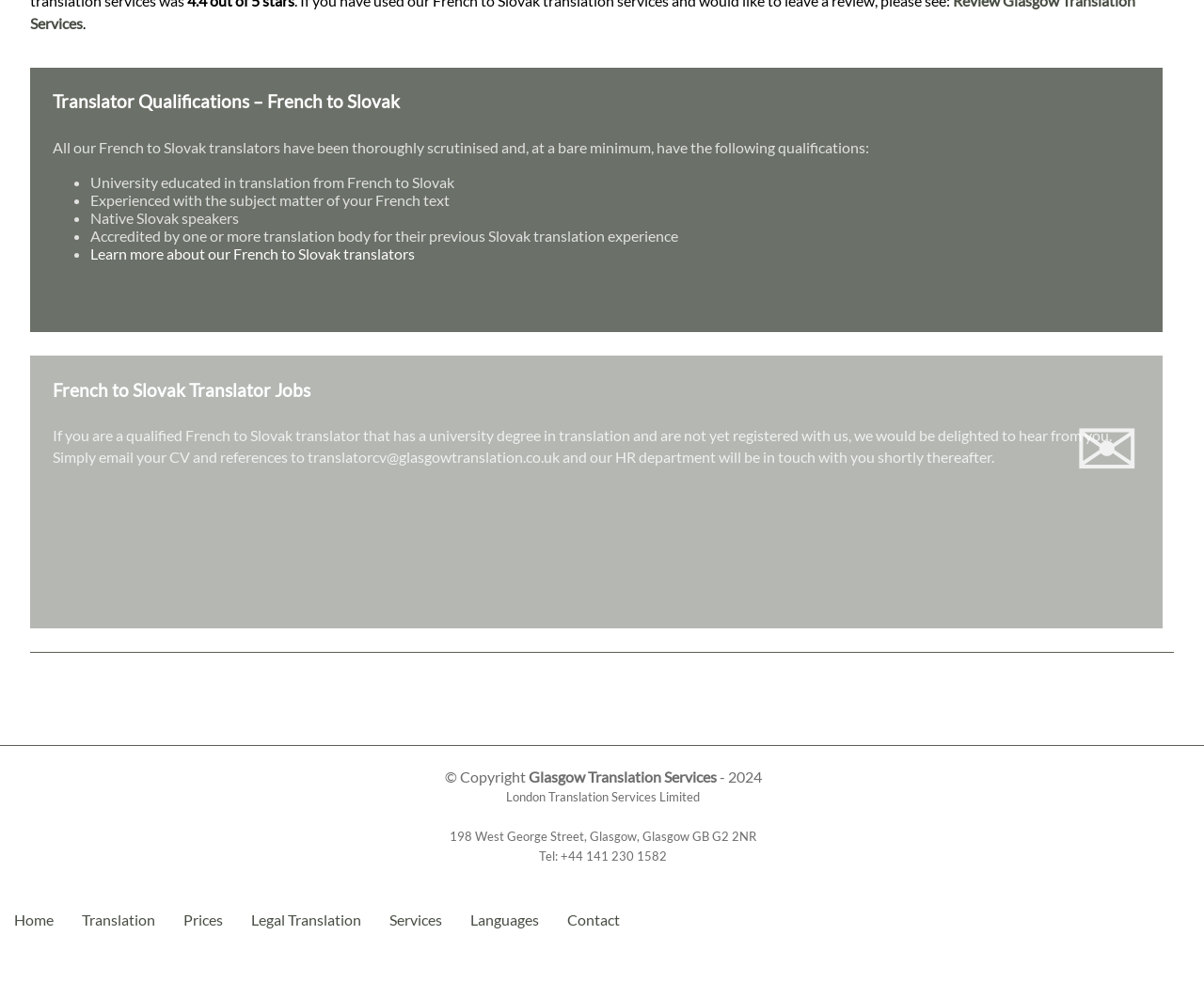Reply to the question with a brief word or phrase: What is the phone number of the company?

+44 141 230 1582